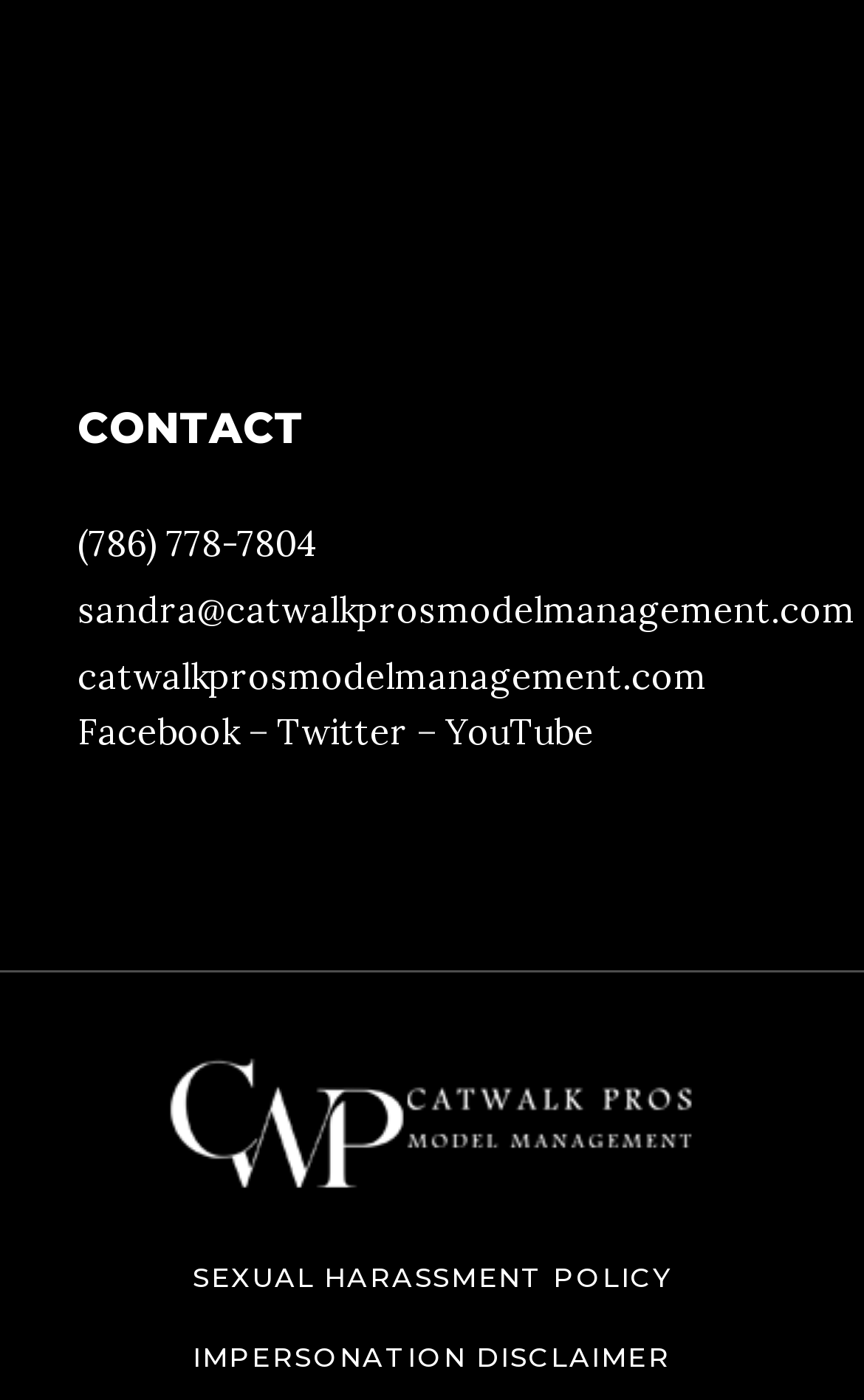Find the bounding box coordinates of the element you need to click on to perform this action: 'Read the sexual harassment policy'. The coordinates should be represented by four float values between 0 and 1, in the format [left, top, right, bottom].

[0.223, 0.9, 0.777, 0.924]